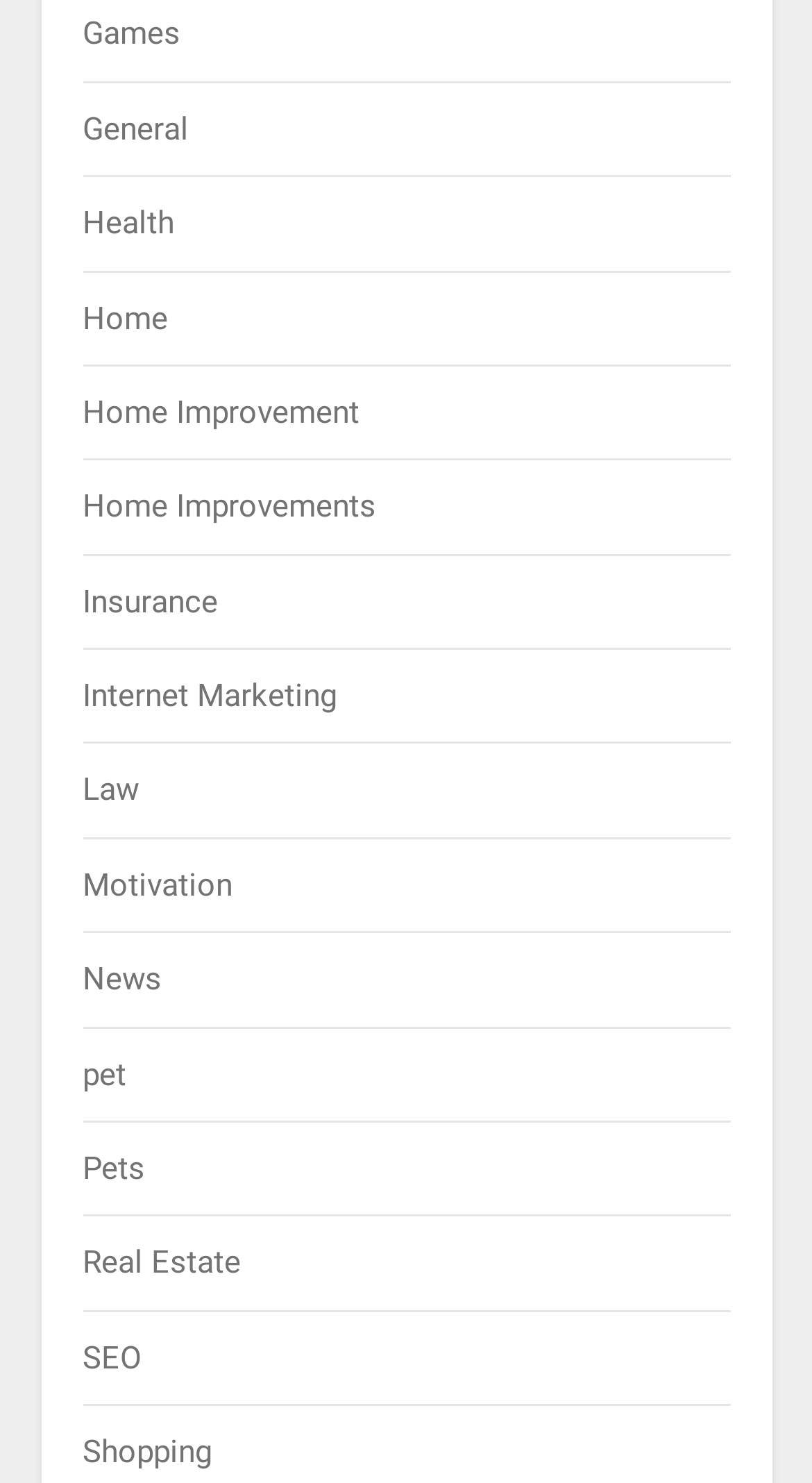Use one word or a short phrase to answer the question provided: 
What is the first category listed?

Games